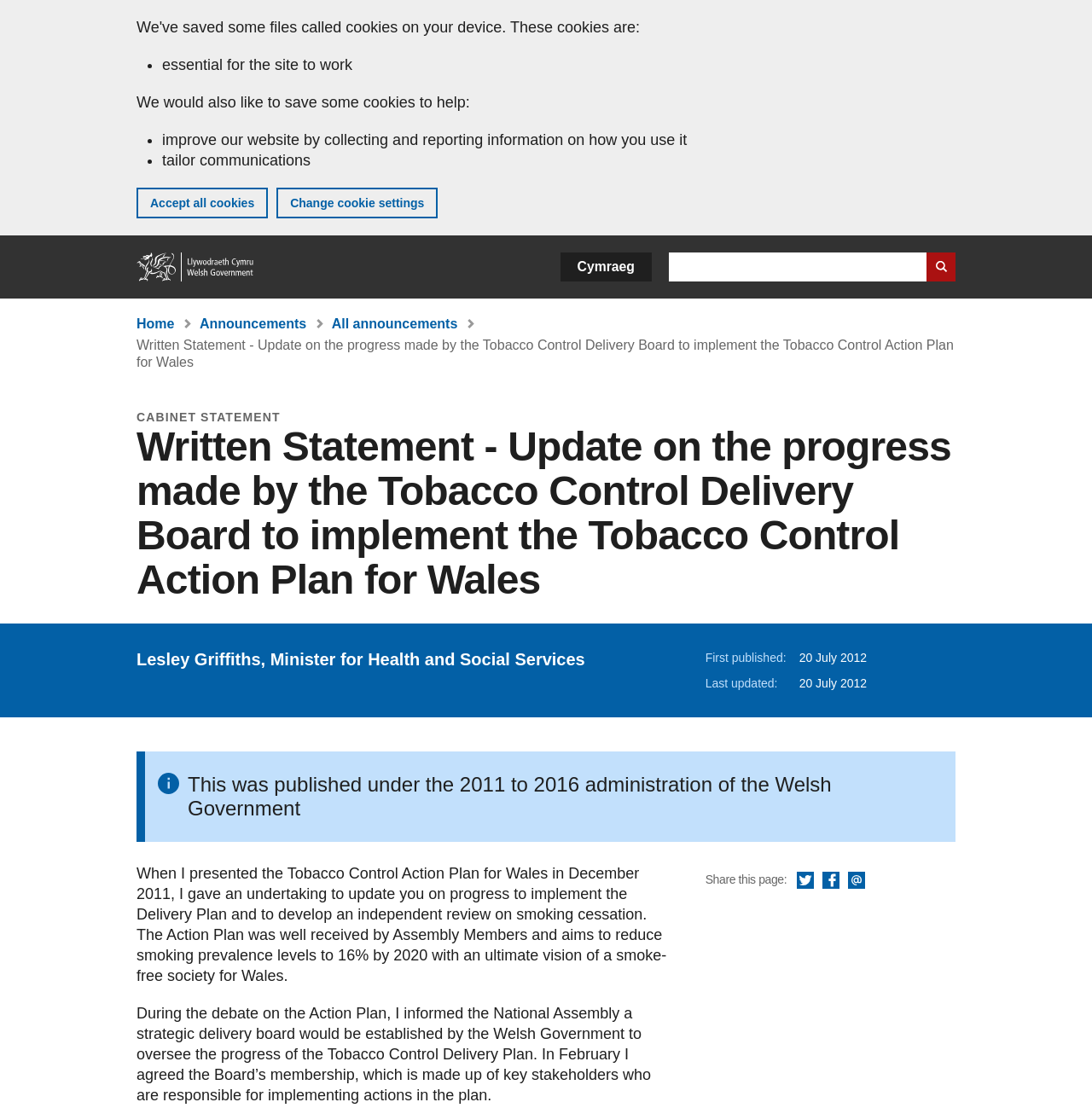Determine the bounding box coordinates of the clickable region to carry out the instruction: "Share this page via Twitter".

[0.73, 0.787, 0.746, 0.804]